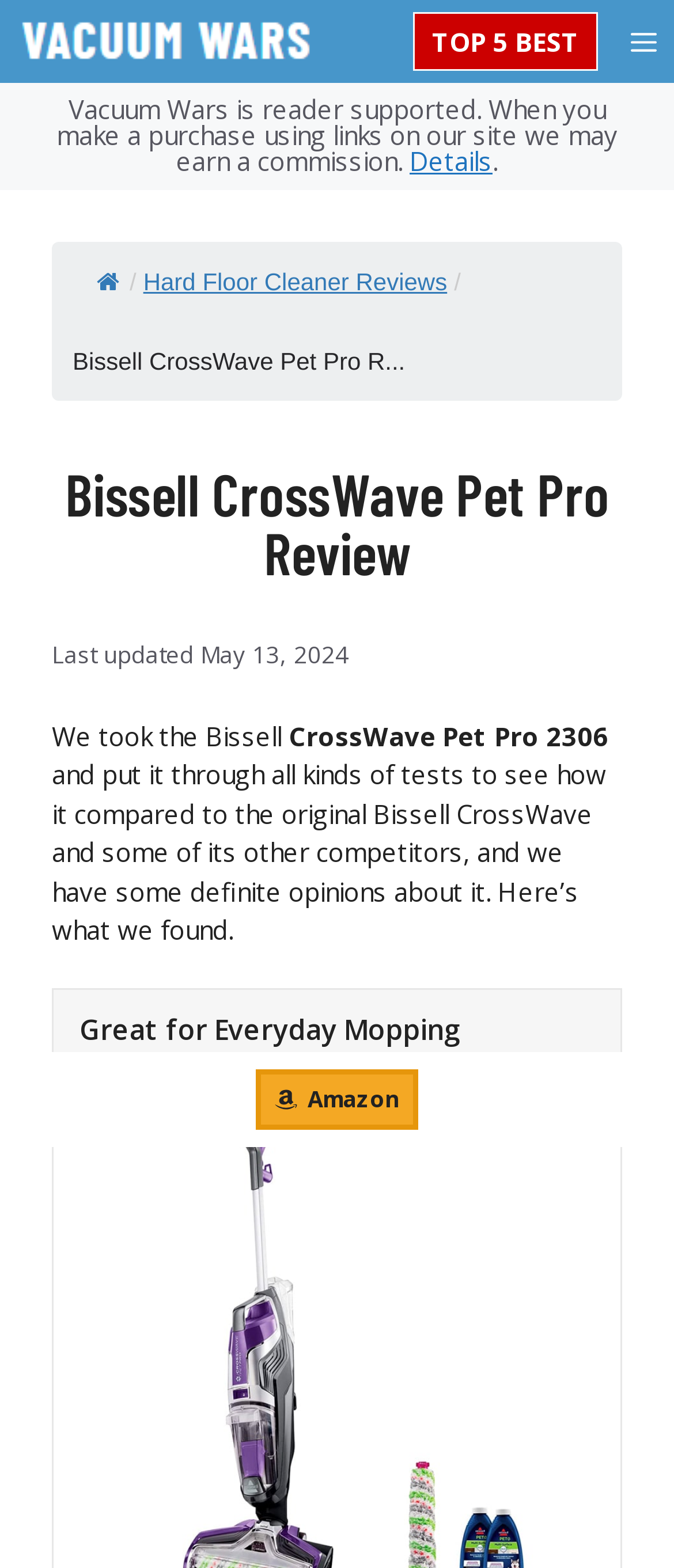Please provide a comprehensive response to the question based on the details in the image: What is the name of the website?

The name of the website can be found in the navigation menu, which includes a link to 'Vacuum Wars'. Additionally, the logo of the website also displays the name 'Vacuum Wars'.